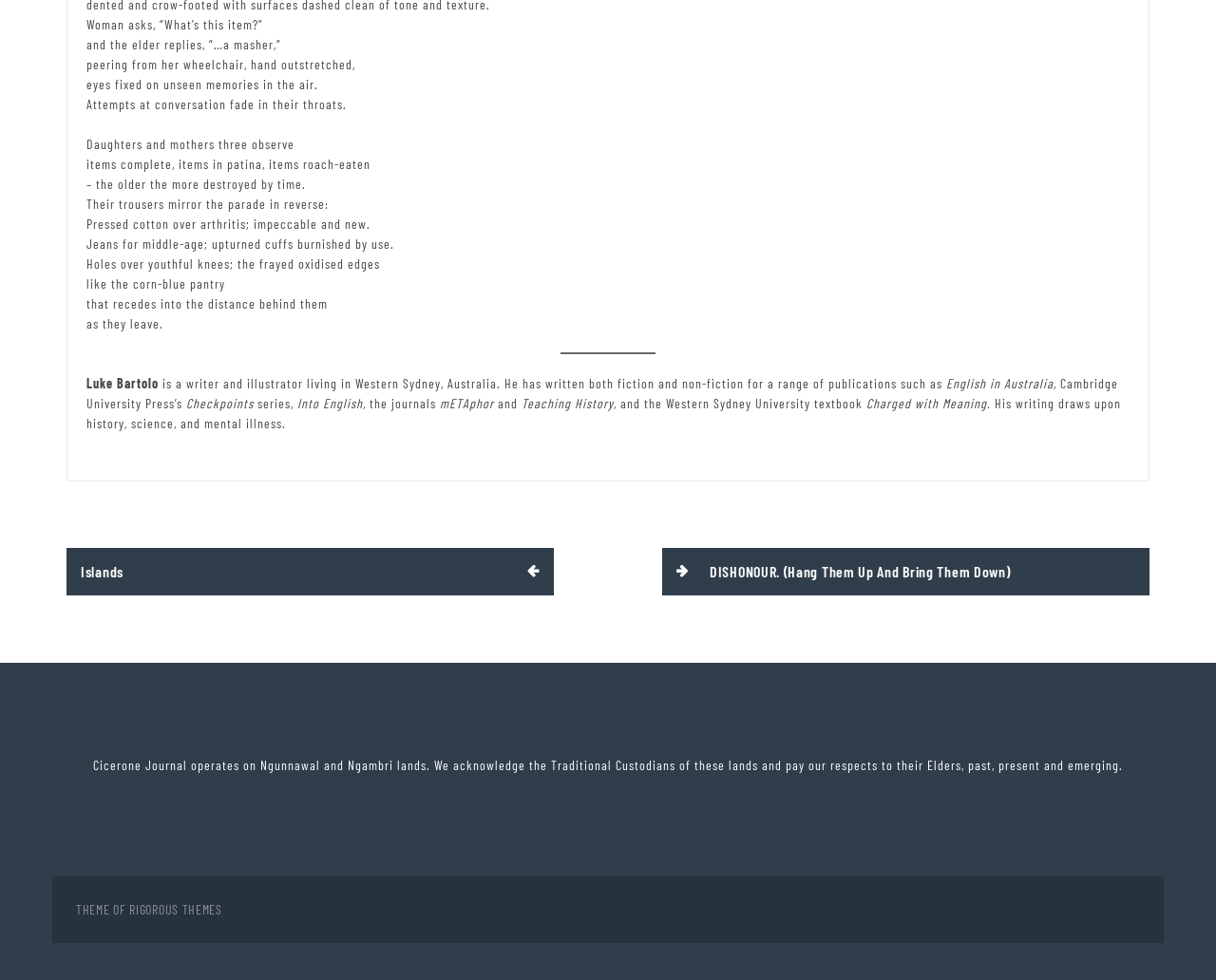What is the acknowledgement at the bottom of the page about?
Please provide a comprehensive answer based on the visual information in the image.

The acknowledgement at the bottom of the page is about the Traditional Custodians of the land, specifically the Ngunnawal and Ngambri lands, and is a statement of respect to their Elders, past, present, and emerging.